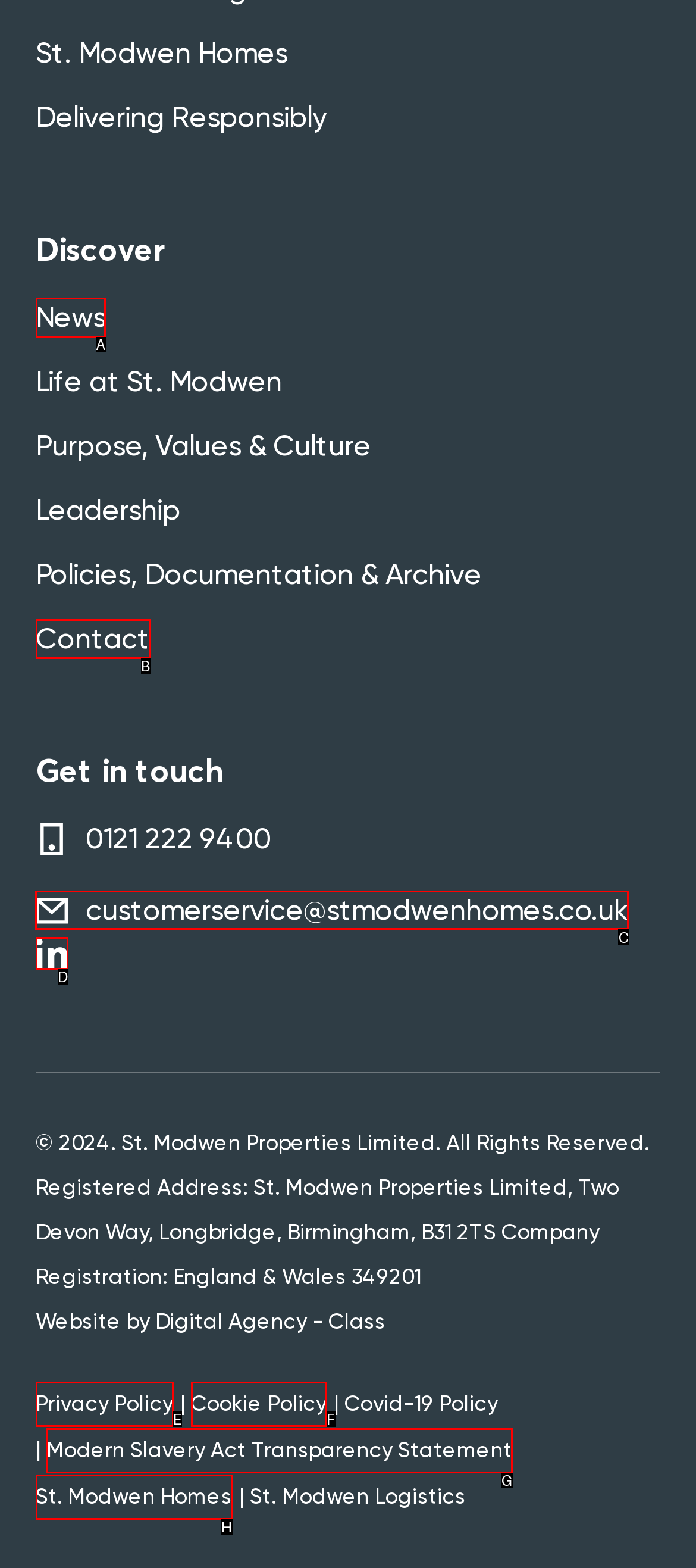Tell me which one HTML element I should click to complete the following instruction: Get in touch with St. Modwen Homes via email
Answer with the option's letter from the given choices directly.

C